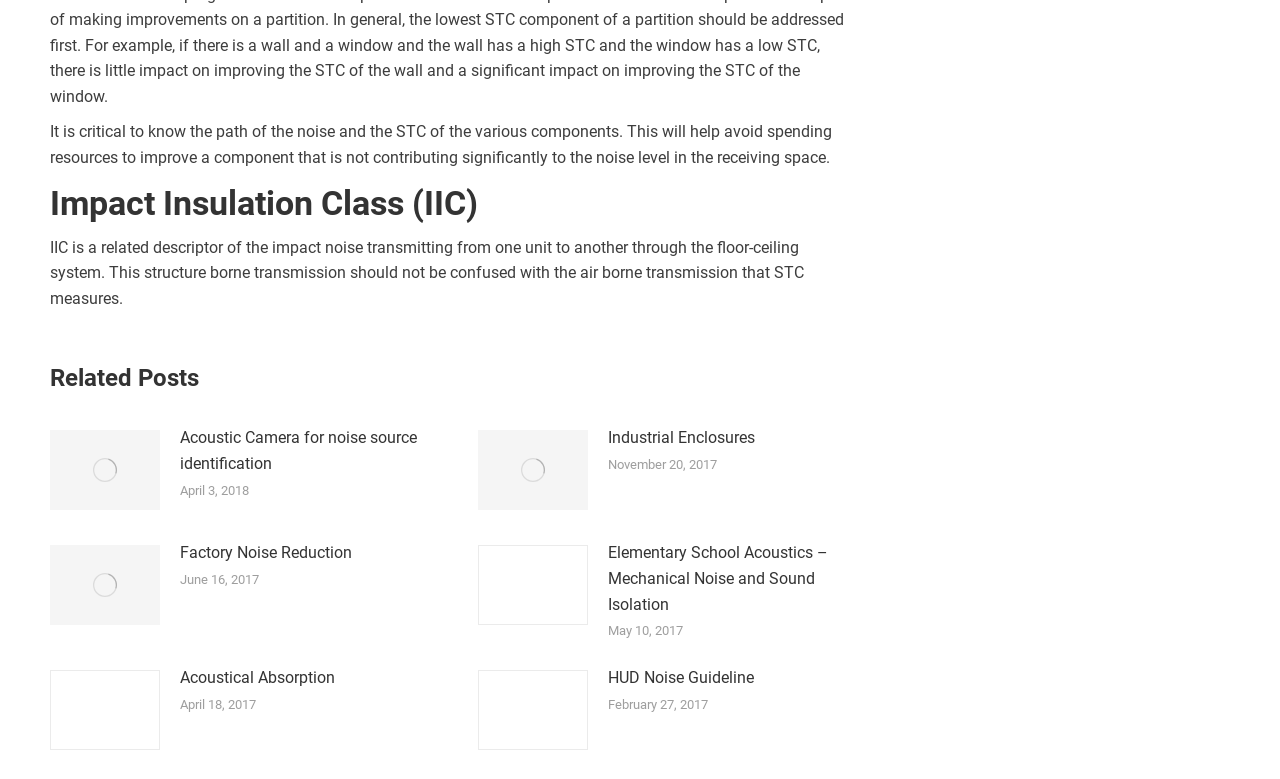What is the topic of the webpage?
We need a detailed and exhaustive answer to the question. Please elaborate.

Based on the content of the webpage, it appears to be discussing various topics related to acoustics, such as impact insulation class, noise reduction, and sound isolation.